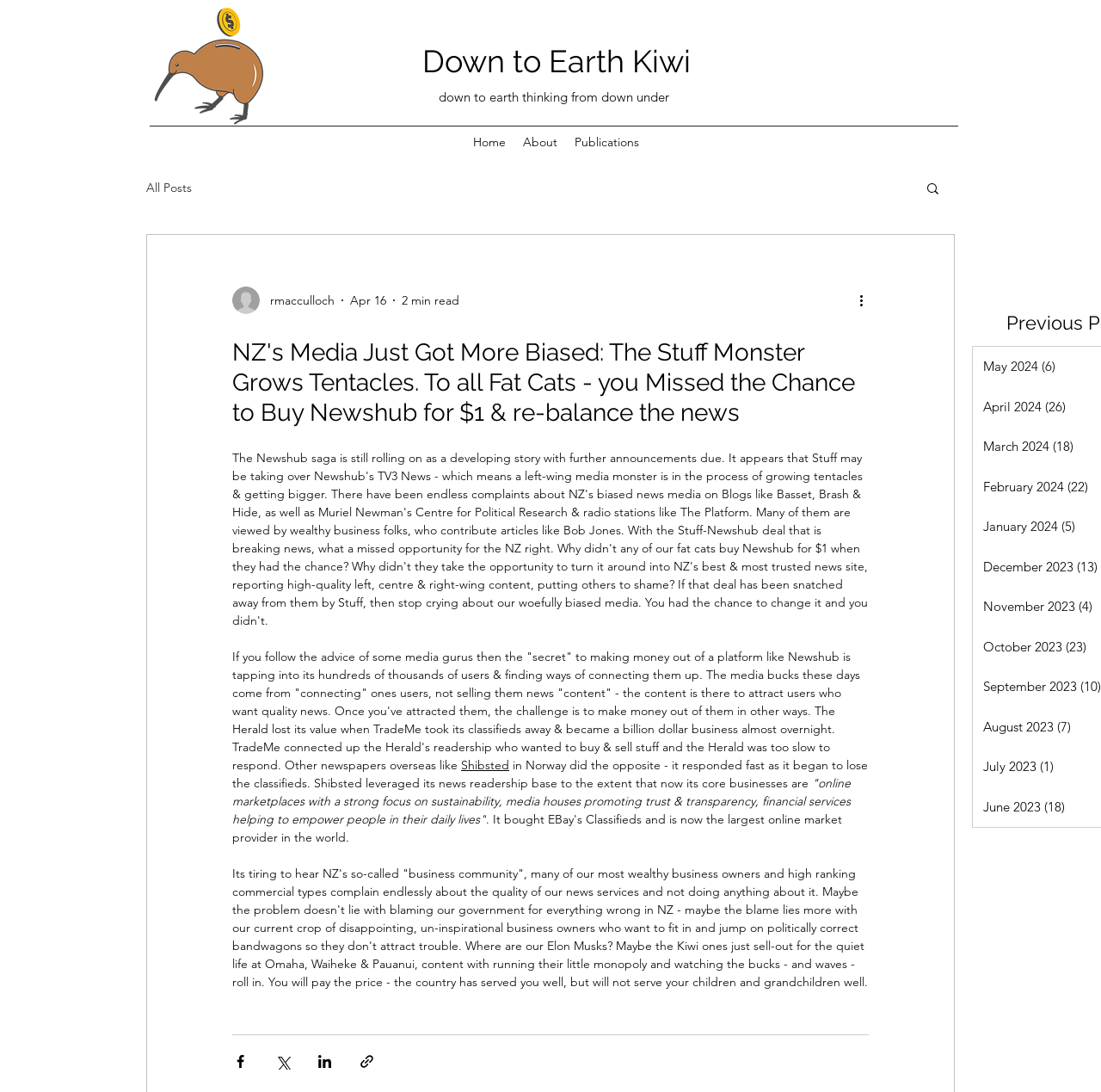Pinpoint the bounding box coordinates of the clickable area needed to execute the instruction: "Share the article via Facebook". The coordinates should be specified as four float numbers between 0 and 1, i.e., [left, top, right, bottom].

[0.211, 0.964, 0.226, 0.979]